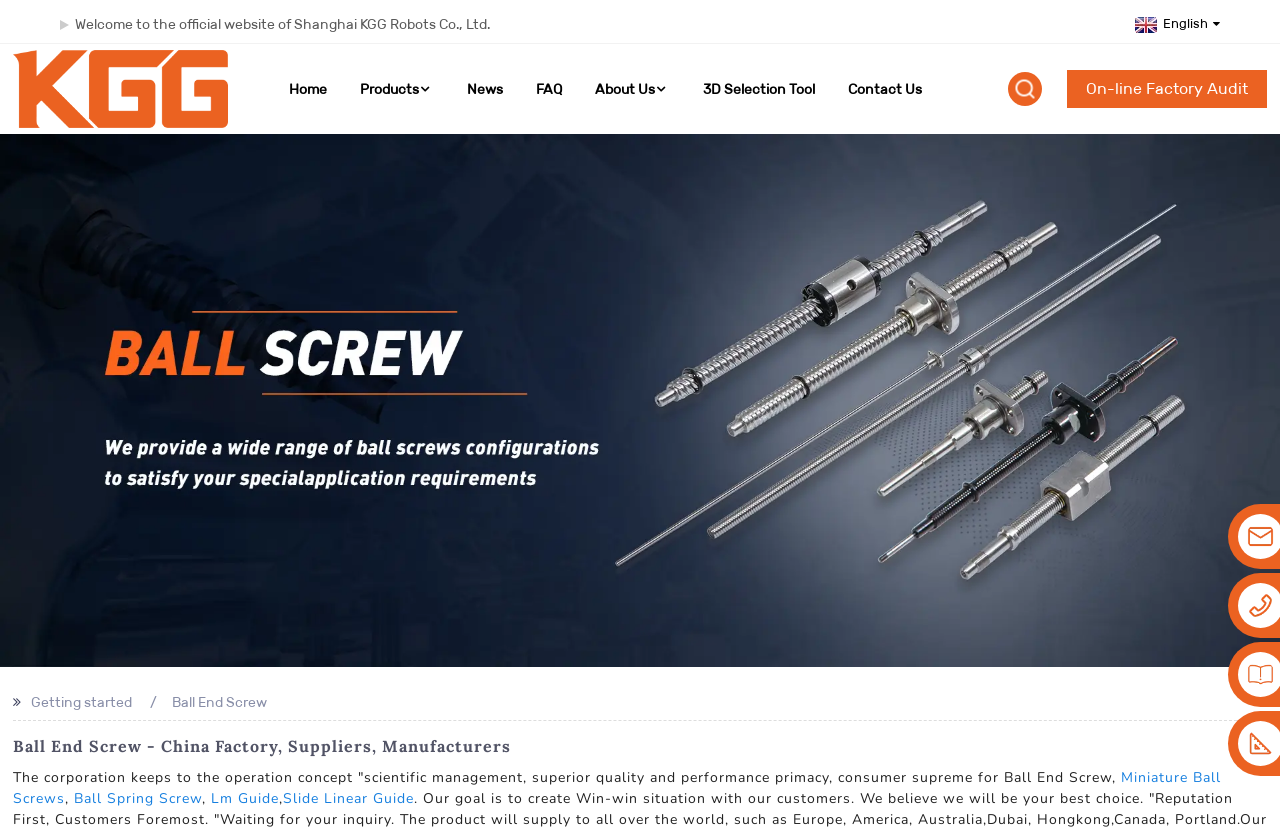Utilize the details in the image to thoroughly answer the following question: What is the company name of the website?

I found the company name by looking at the StaticText element with the text 'Welcome to the official website of Shanghai KGG Robots Co., Ltd.' at the top of the webpage.